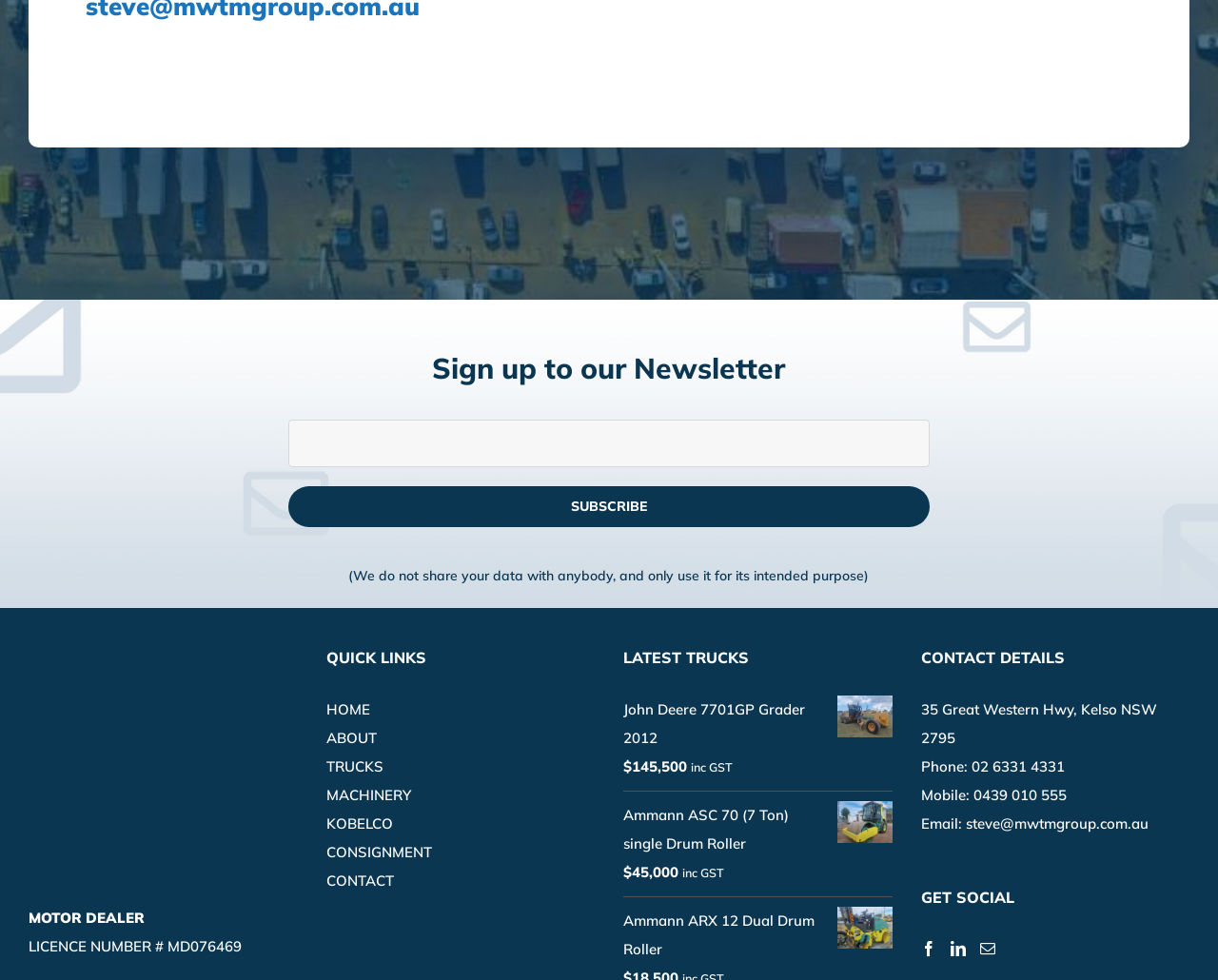Using the format (top-left x, top-left y, bottom-right x, bottom-right y), provide the bounding box coordinates for the described UI element. All values should be floating point numbers between 0 and 1: name="your-email"

[0.237, 0.428, 0.763, 0.477]